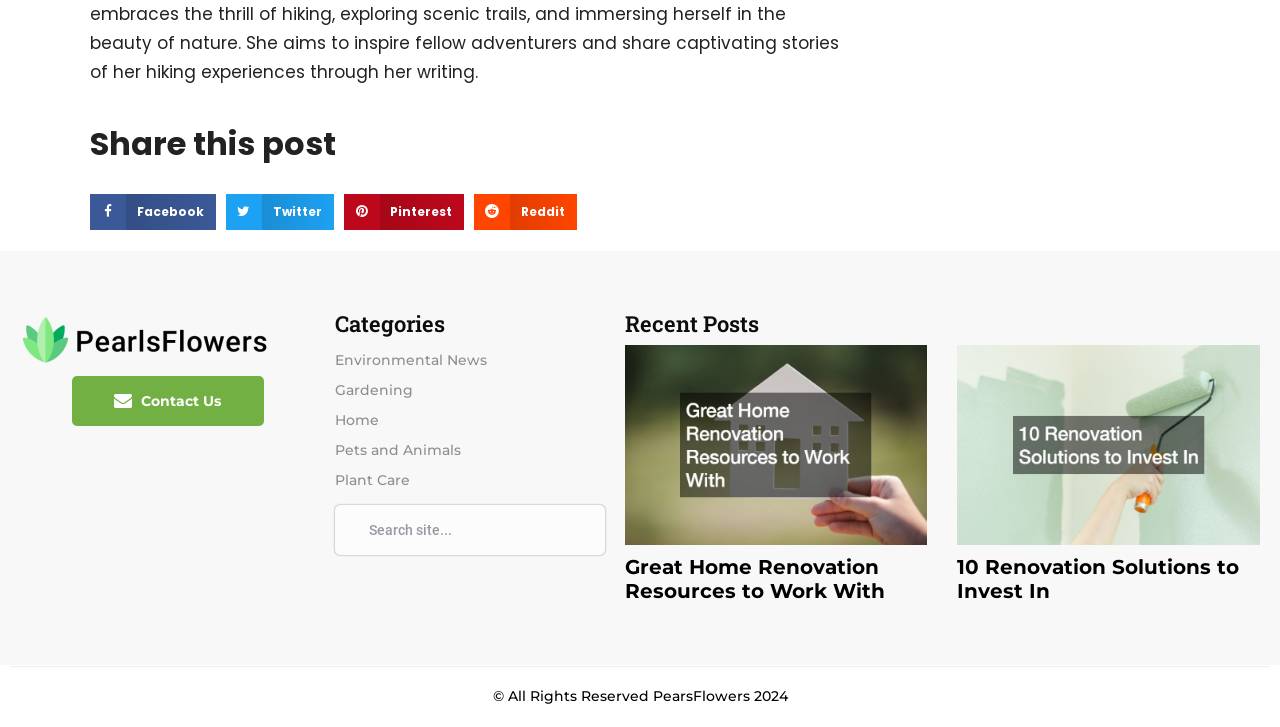What is the main topic of the webpage?
Please give a well-detailed answer to the question.

The webpage appears to be a blog or article page, and the headings and links on the page, such as 'Great Home Renovation Resources to Work With' and '10 Renovation Solutions to Invest In', suggest that the main topic of the webpage is home renovation.